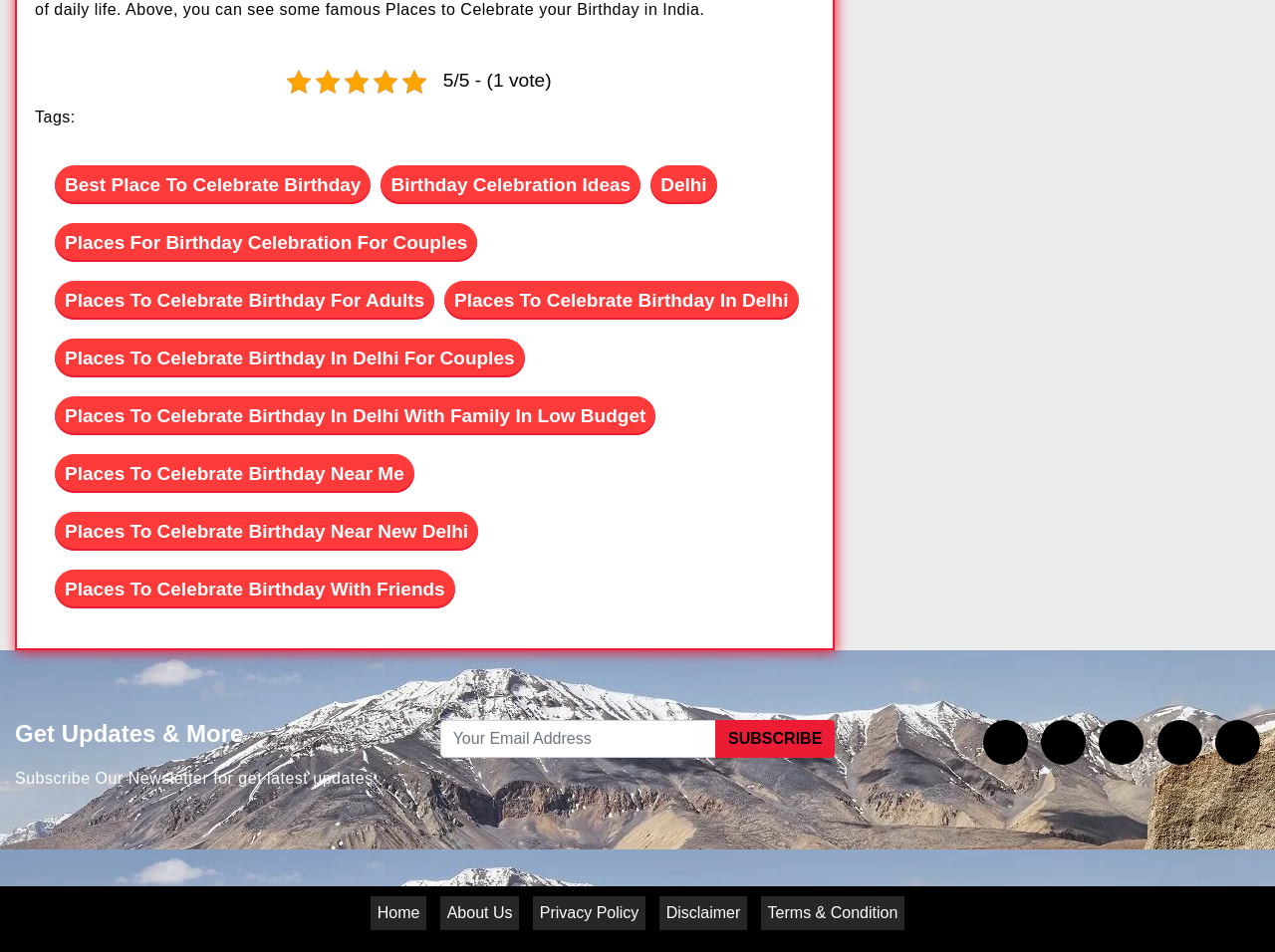Please determine the bounding box coordinates of the clickable area required to carry out the following instruction: "Click on the 'Next' button". The coordinates must be four float numbers between 0 and 1, represented as [left, top, right, bottom].

None